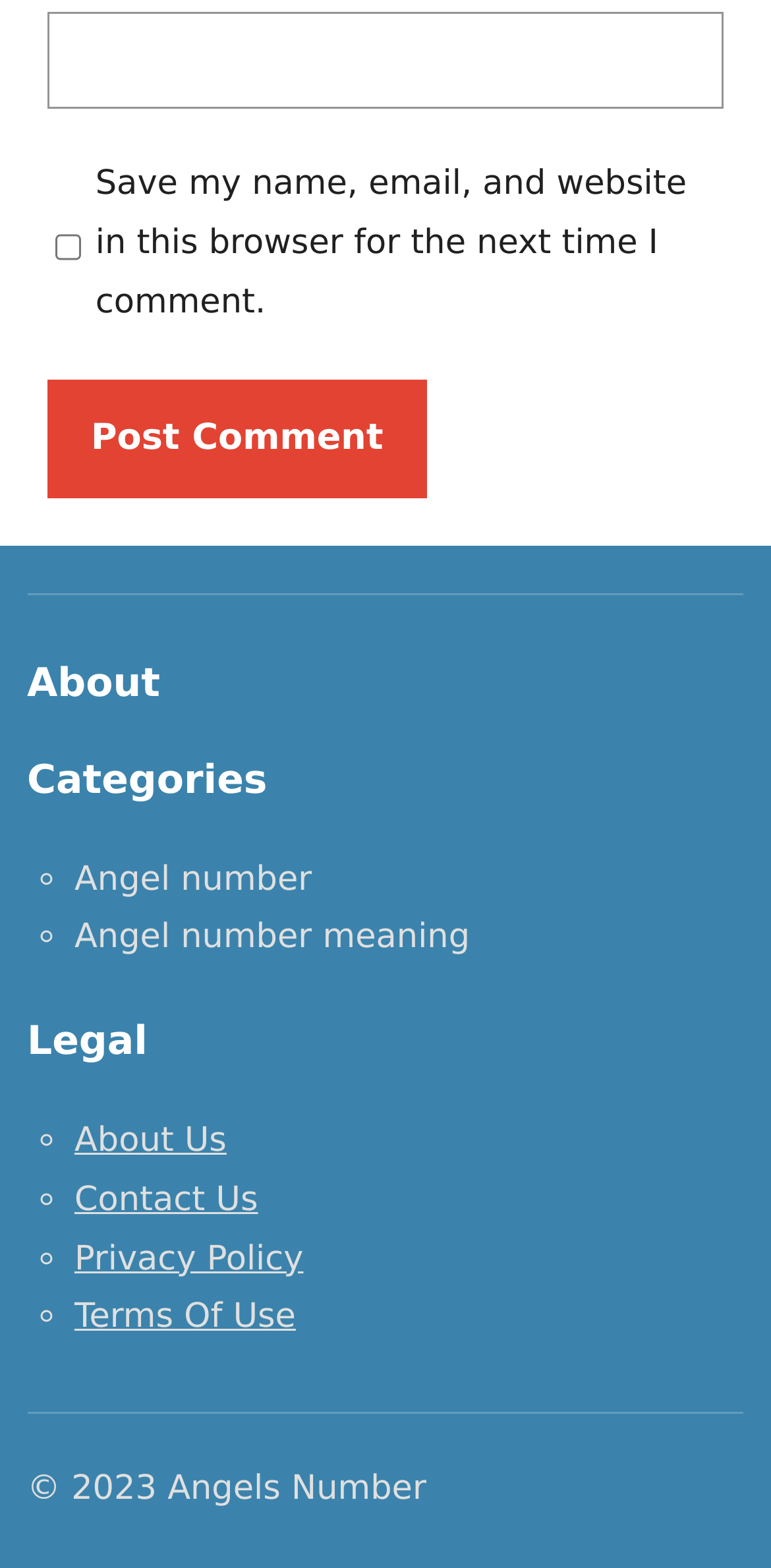Please determine the bounding box coordinates of the section I need to click to accomplish this instruction: "Post a comment".

[0.062, 0.242, 0.553, 0.318]